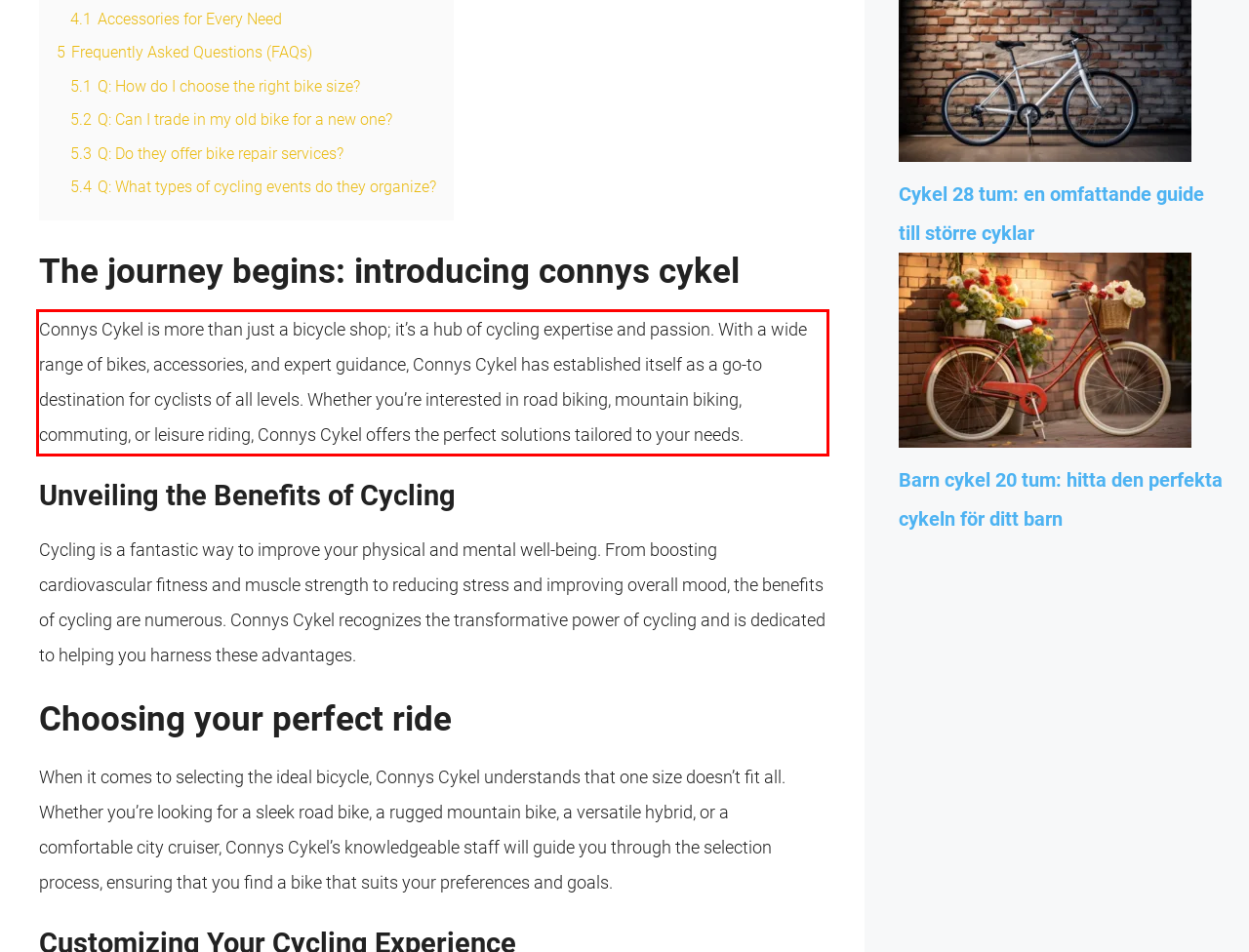Given a webpage screenshot with a red bounding box, perform OCR to read and deliver the text enclosed by the red bounding box.

Connys Cykel is more than just a bicycle shop; it’s a hub of cycling expertise and passion. With a wide range of bikes, accessories, and expert guidance, Connys Cykel has established itself as a go-to destination for cyclists of all levels. Whether you’re interested in road biking, mountain biking, commuting, or leisure riding, Connys Cykel offers the perfect solutions tailored to your needs.